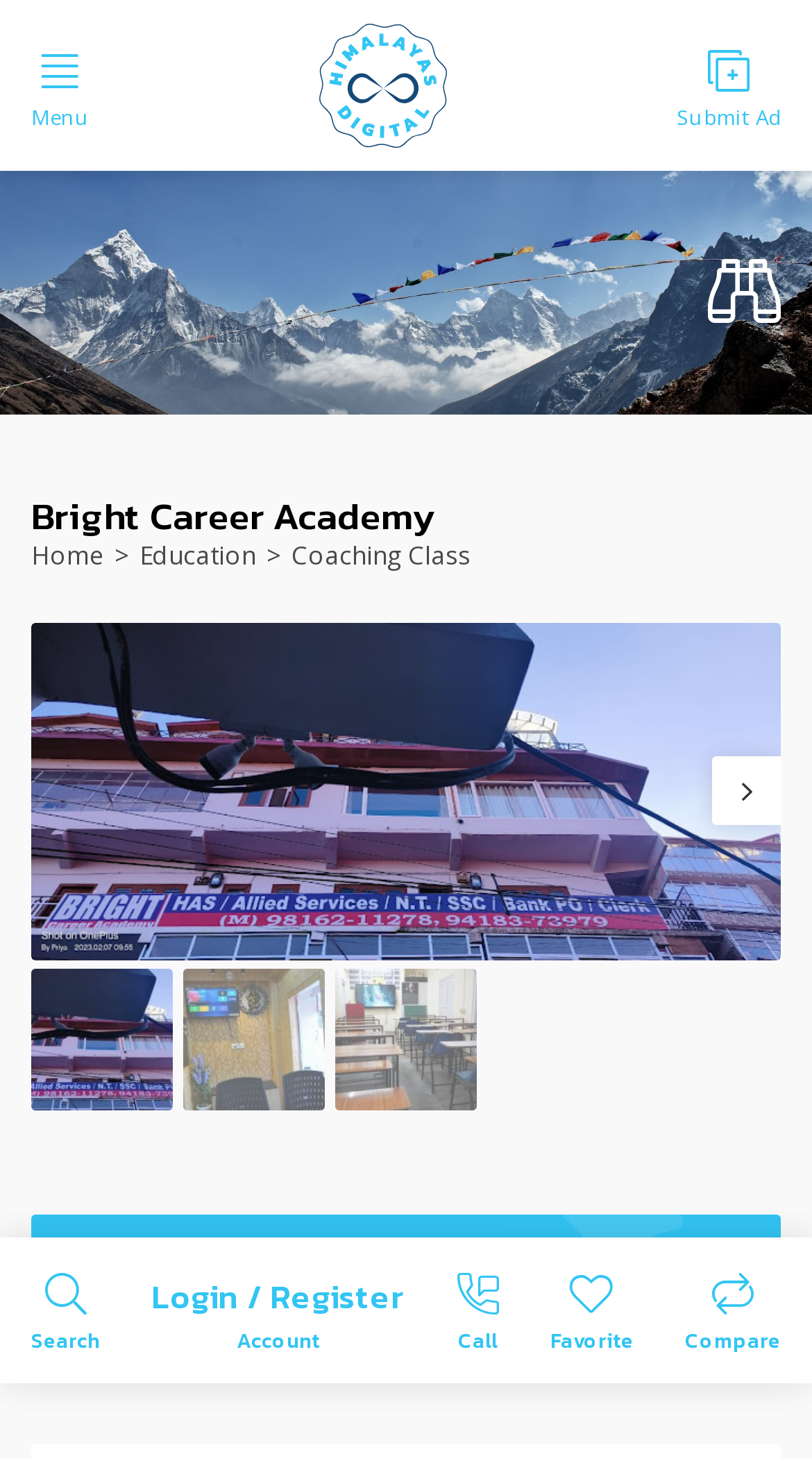How many navigation links are there in the top menu?
Please use the visual content to give a single word or phrase answer.

3